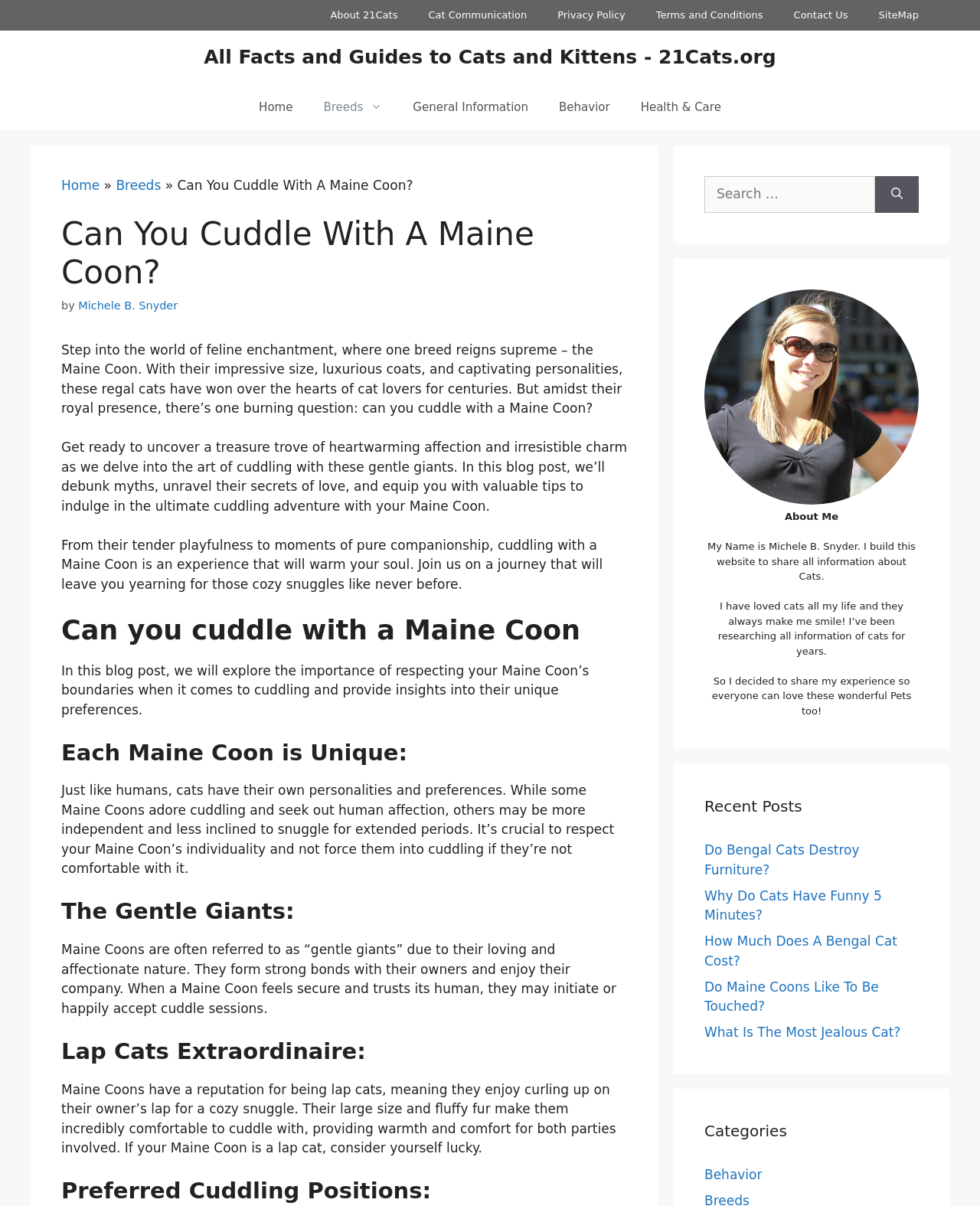Identify the bounding box coordinates of the area that should be clicked in order to complete the given instruction: "Click on the 'SHOP' link". The bounding box coordinates should be four float numbers between 0 and 1, i.e., [left, top, right, bottom].

None